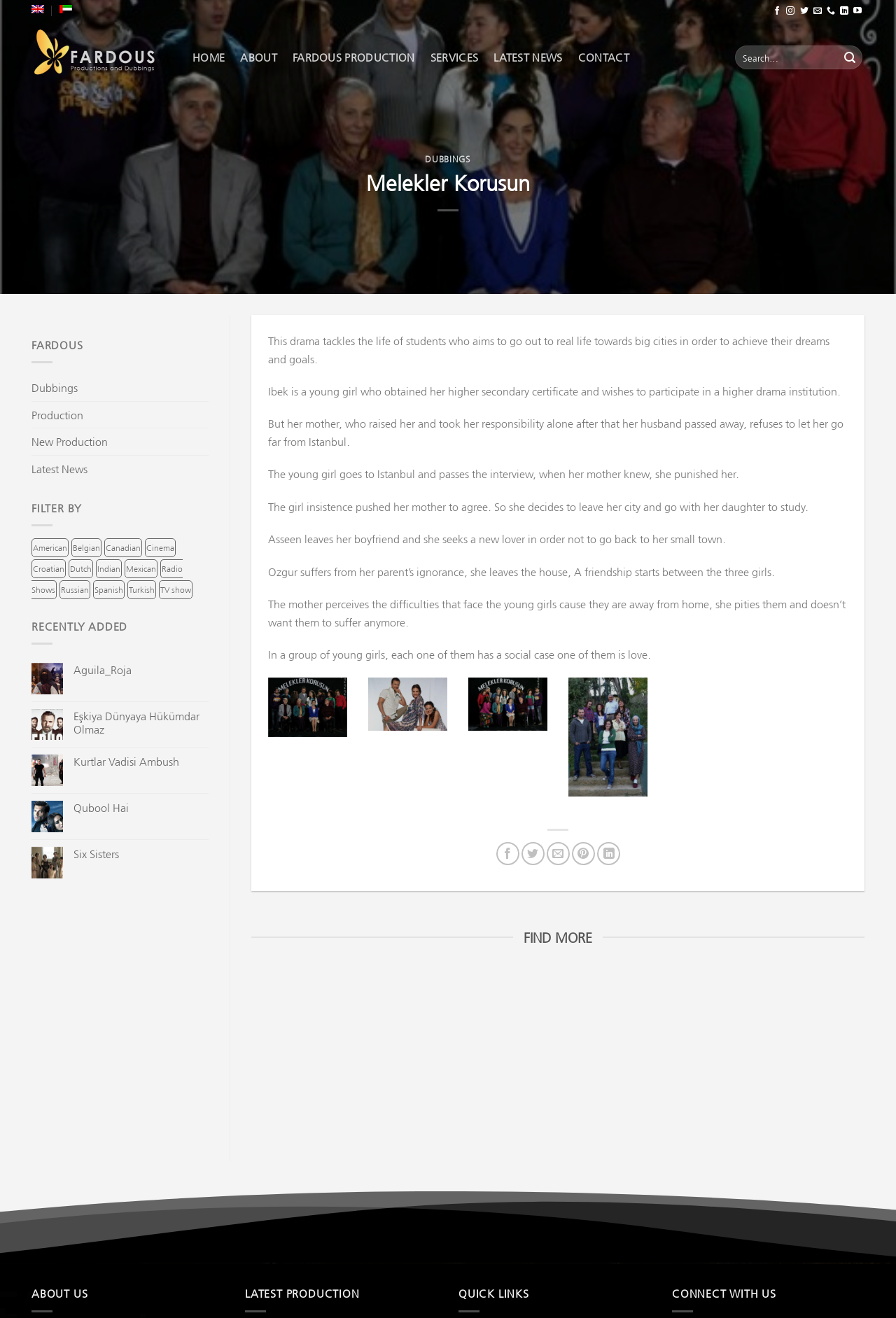Determine the bounding box coordinates of the clickable region to execute the instruction: "Read about Melekler Korusun". The coordinates should be four float numbers between 0 and 1, denoted as [left, top, right, bottom].

[0.409, 0.127, 0.591, 0.149]